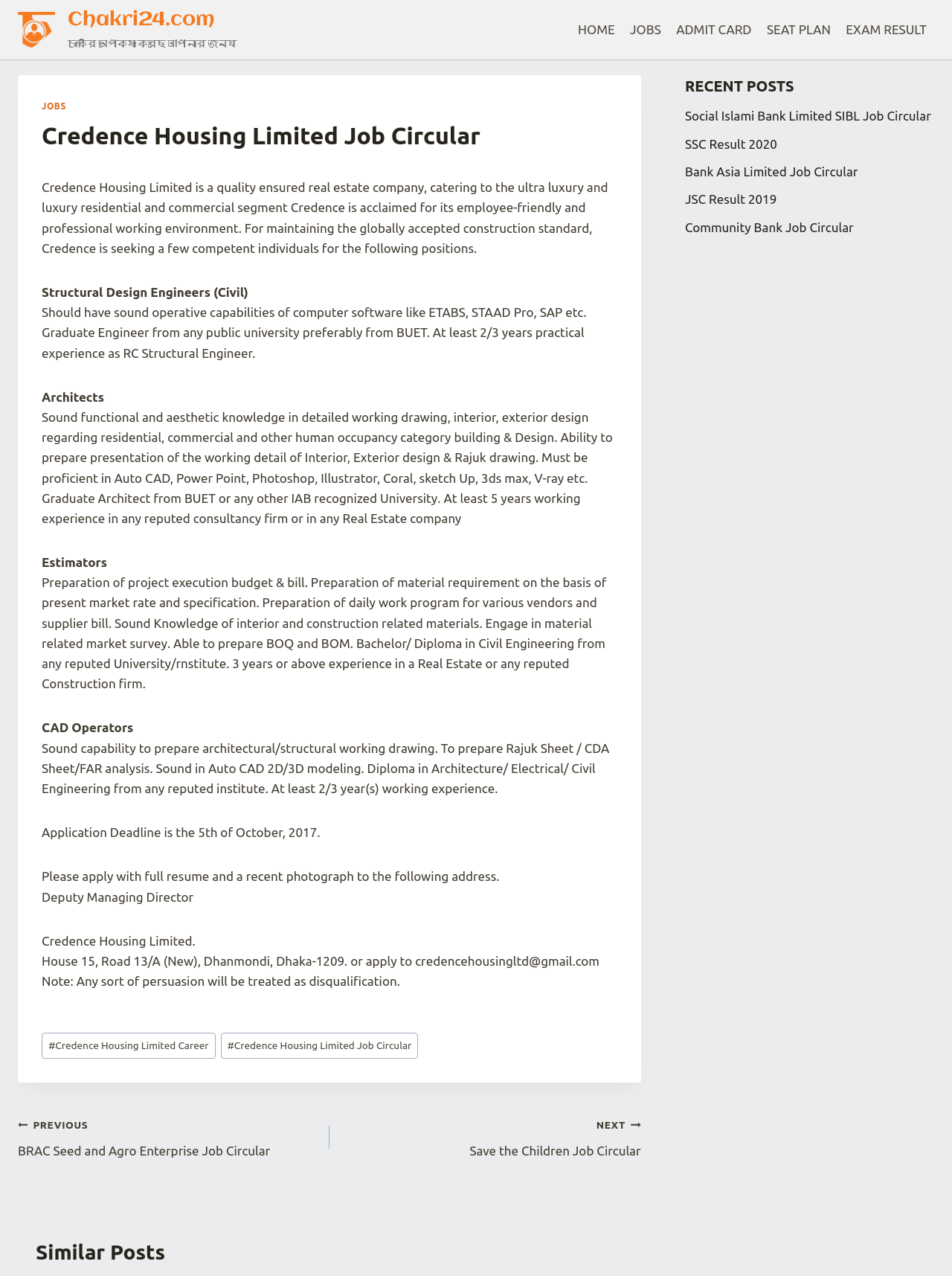Using the information shown in the image, answer the question with as much detail as possible: What is the address to apply for the job?

The address to apply for the job is mentioned as House 15, Road 13/A (New), Dhanmondi, Dhaka-1209, or applicants can also apply through email at credencehousingltd@gmail.com.